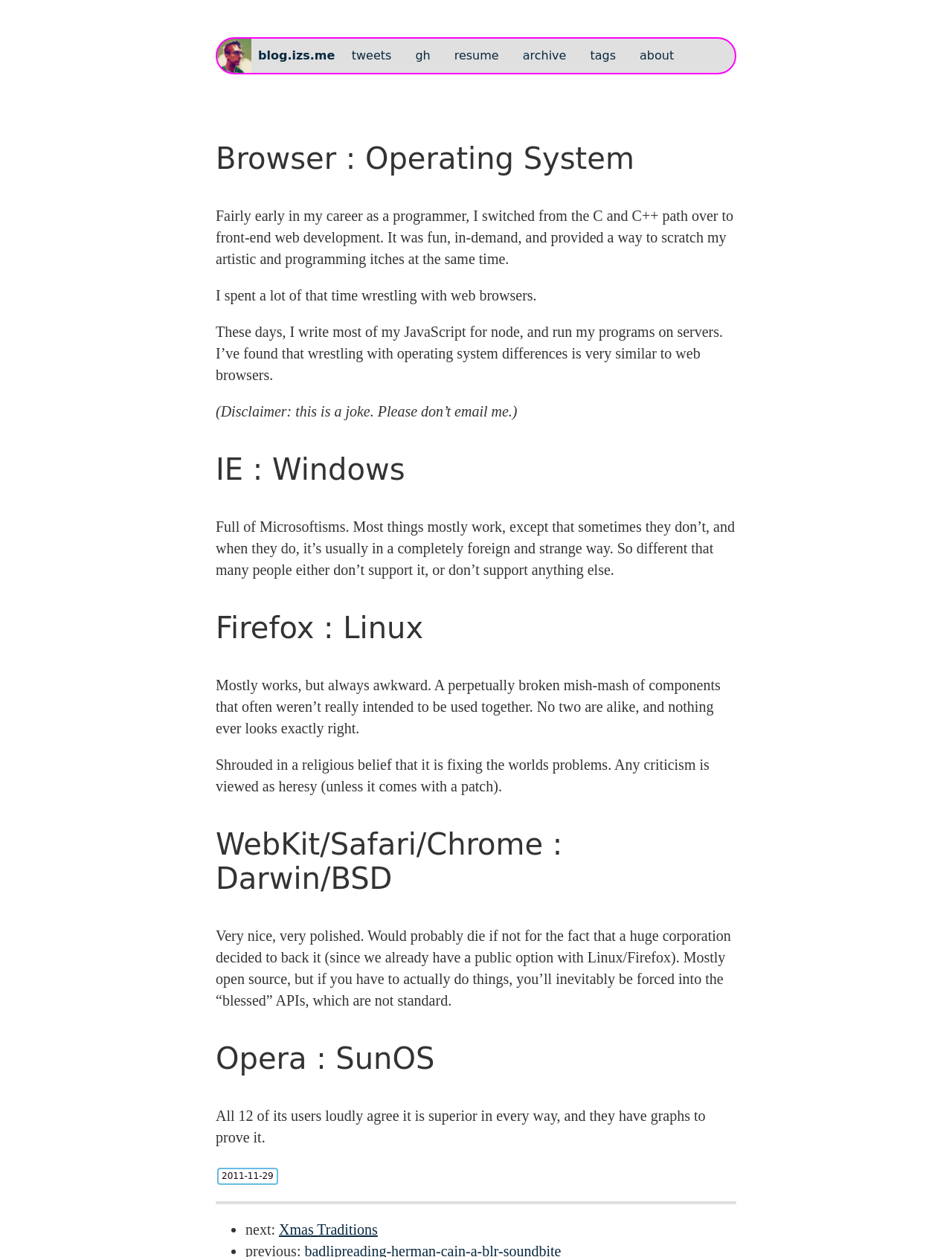Please give the bounding box coordinates of the area that should be clicked to fulfill the following instruction: "view tweets". The coordinates should be in the format of four float numbers from 0 to 1, i.e., [left, top, right, bottom].

[0.363, 0.031, 0.418, 0.058]